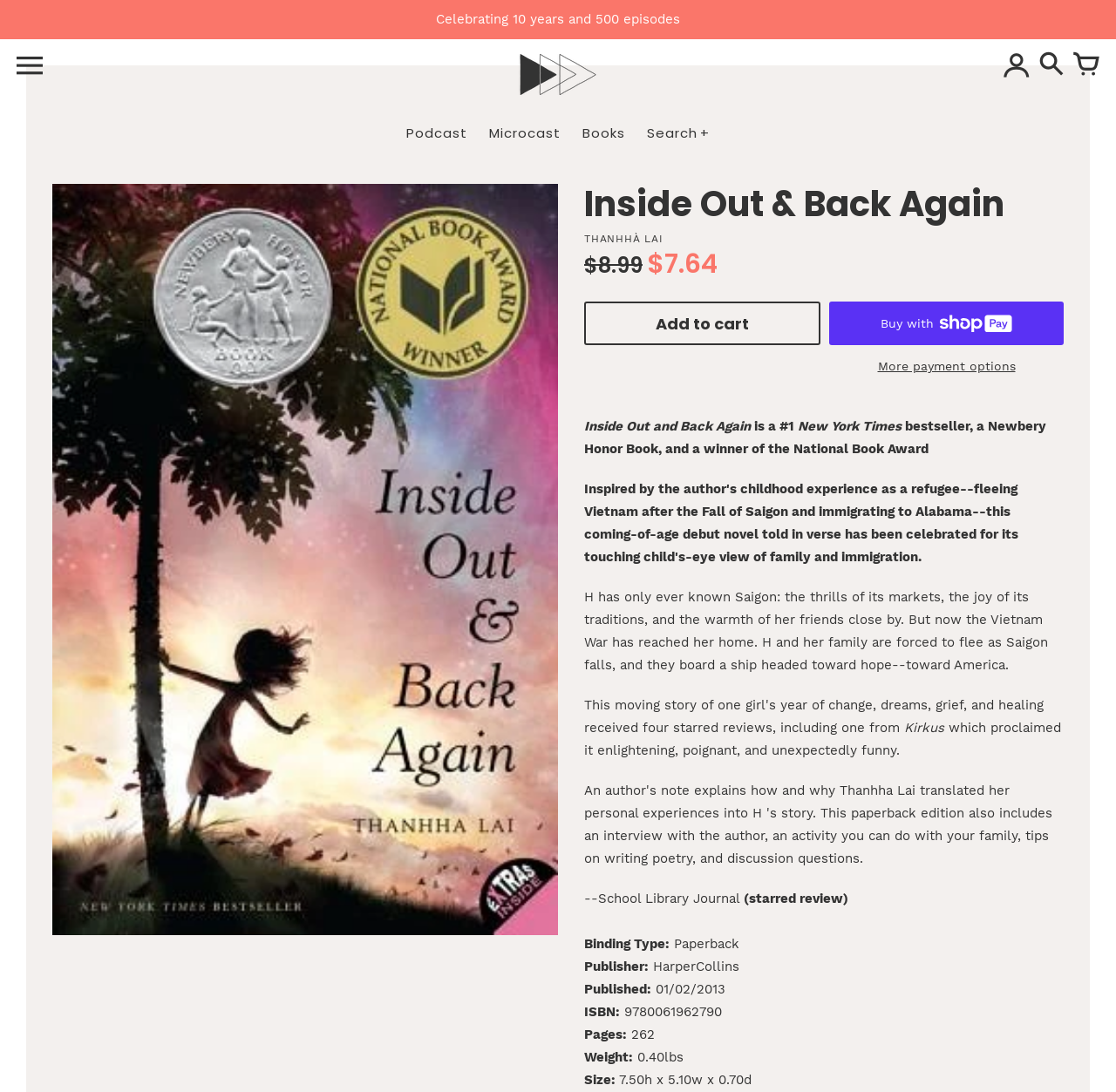Locate the bounding box coordinates of the item that should be clicked to fulfill the instruction: "Buy now with ShopPay".

[0.743, 0.276, 0.953, 0.316]